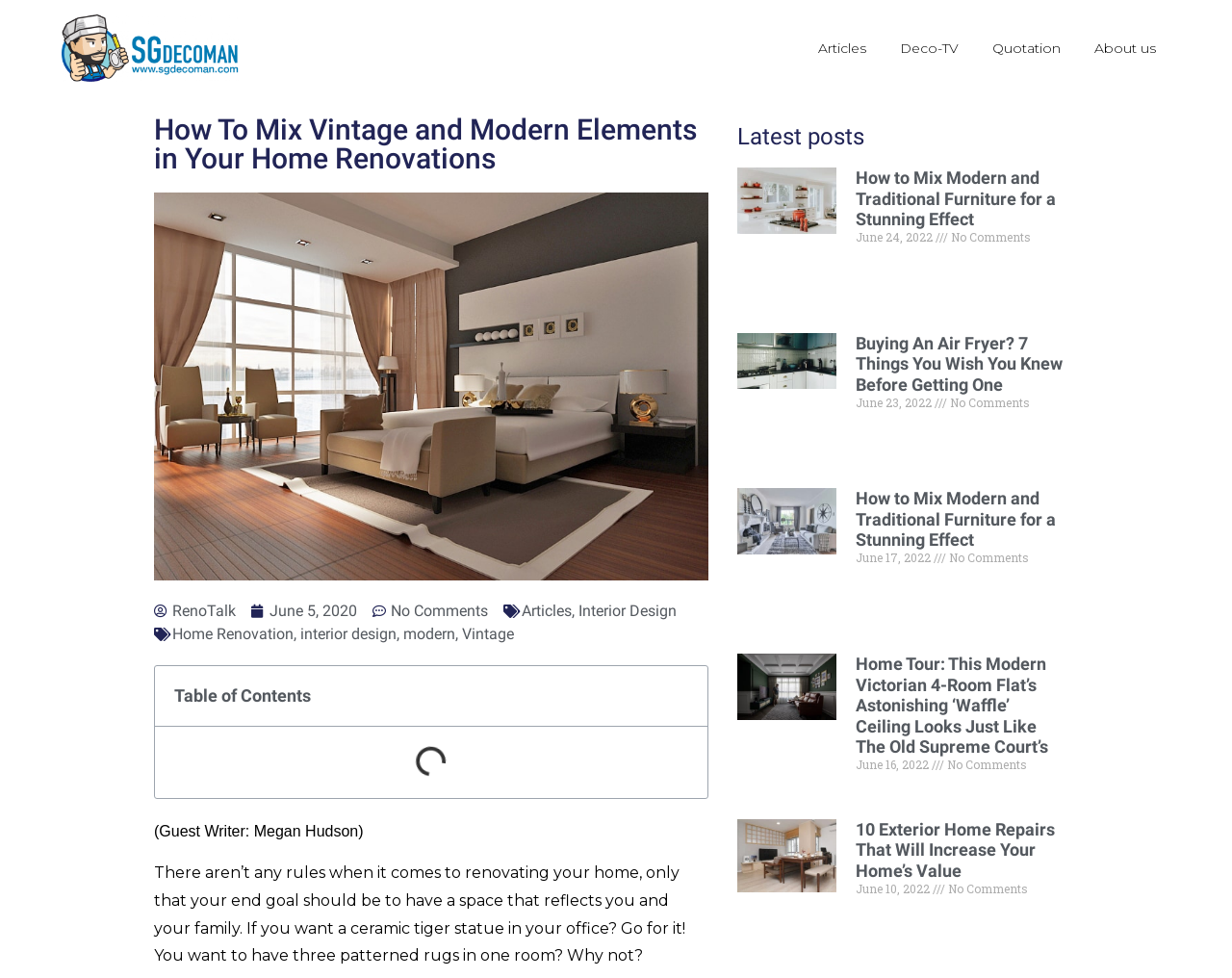Please answer the following question using a single word or phrase: 
What is the category of the article 'How to Mix Modern and Traditional Furniture for a Stunning Effect'?

Interior Design